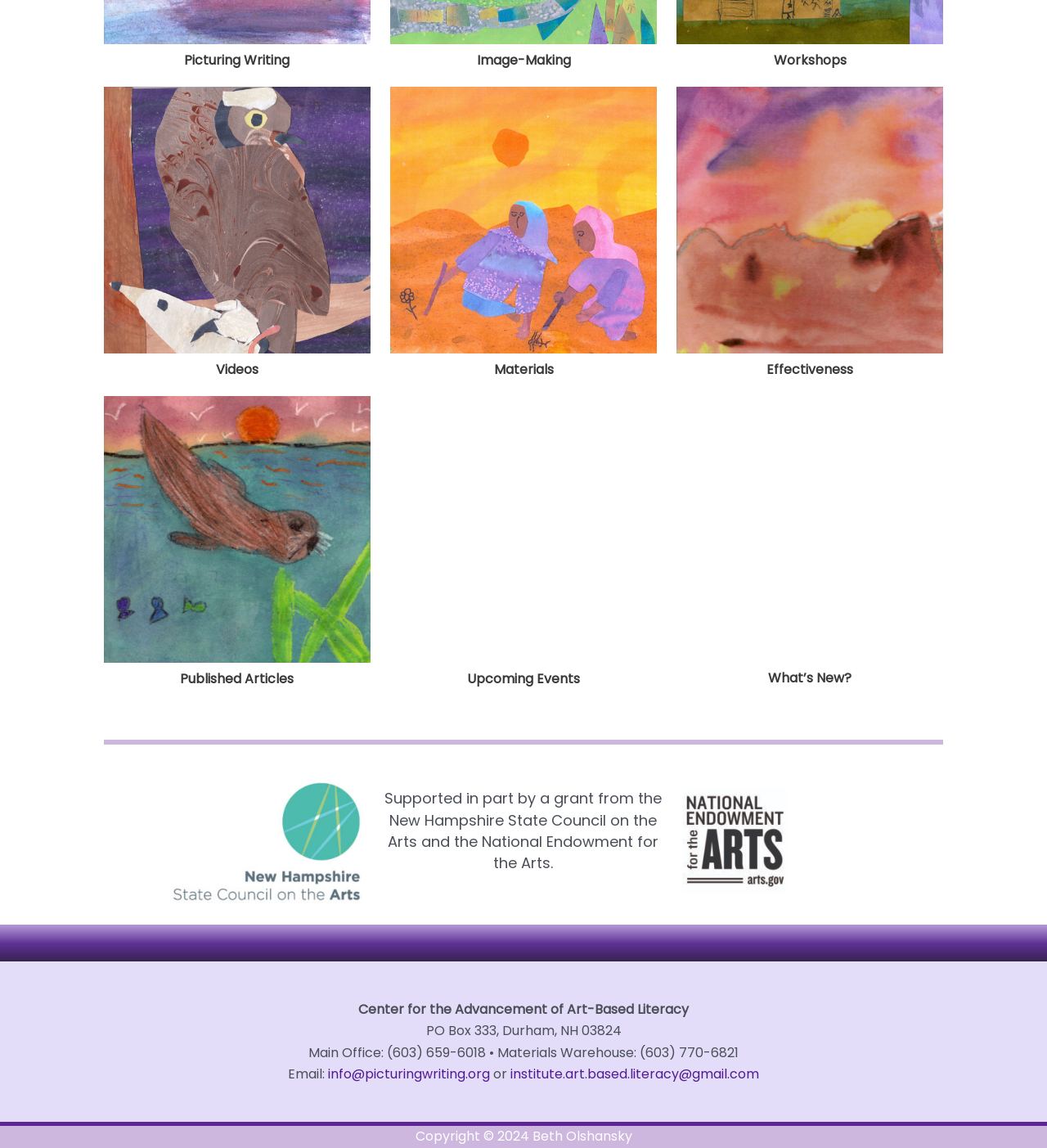Locate the bounding box coordinates of the area you need to click to fulfill this instruction: 'Watch the Videos'. The coordinates must be in the form of four float numbers ranging from 0 to 1: [left, top, right, bottom].

[0.206, 0.313, 0.247, 0.33]